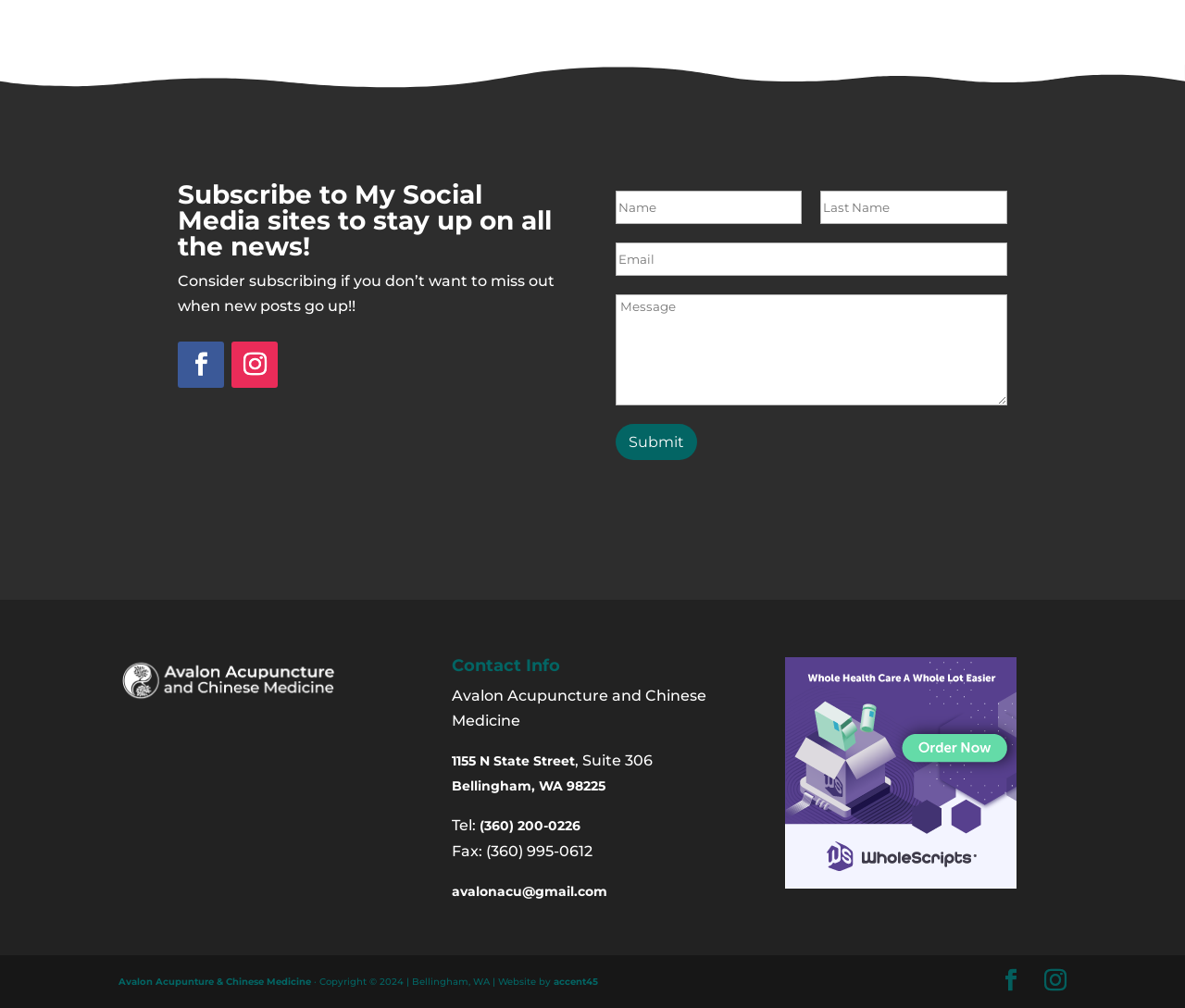Specify the bounding box coordinates of the region I need to click to perform the following instruction: "Submit a comment or message". The coordinates must be four float numbers in the range of 0 to 1, i.e., [left, top, right, bottom].

[0.519, 0.42, 0.588, 0.456]